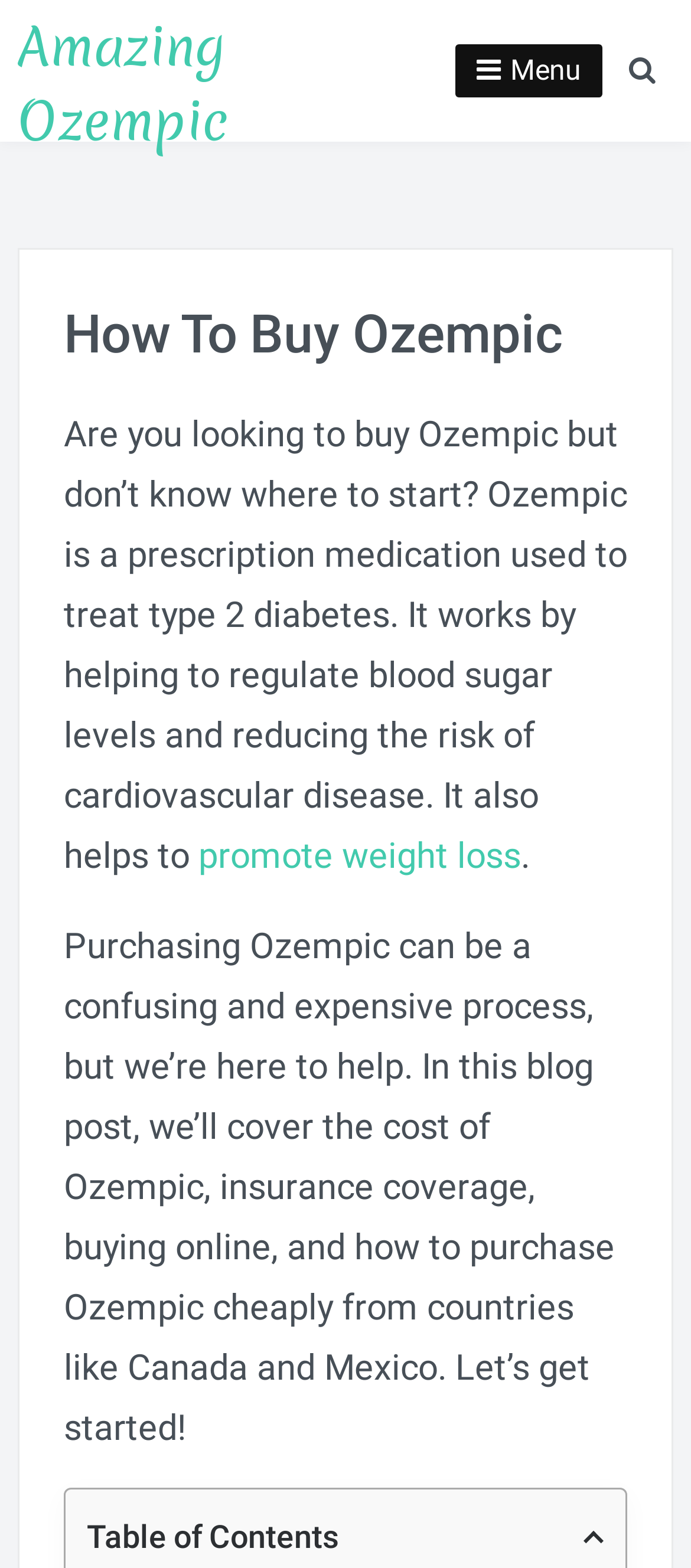Please determine the bounding box coordinates for the UI element described as: "Amazing Ozempic".

[0.026, 0.007, 0.331, 0.101]